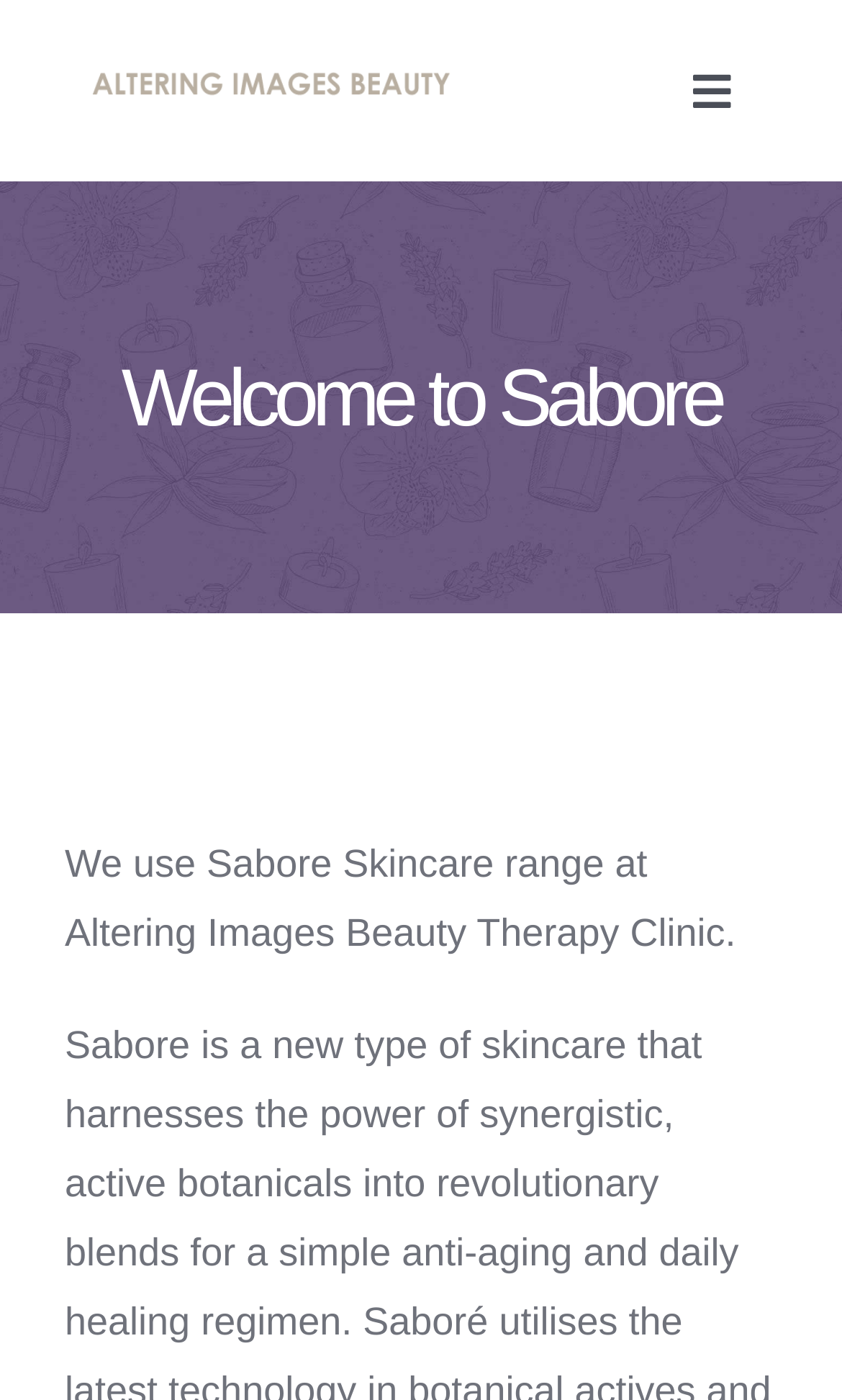Respond to the following query with just one word or a short phrase: 
What is the purpose of the button with the toggle navigation icon?

To expand or collapse the menu